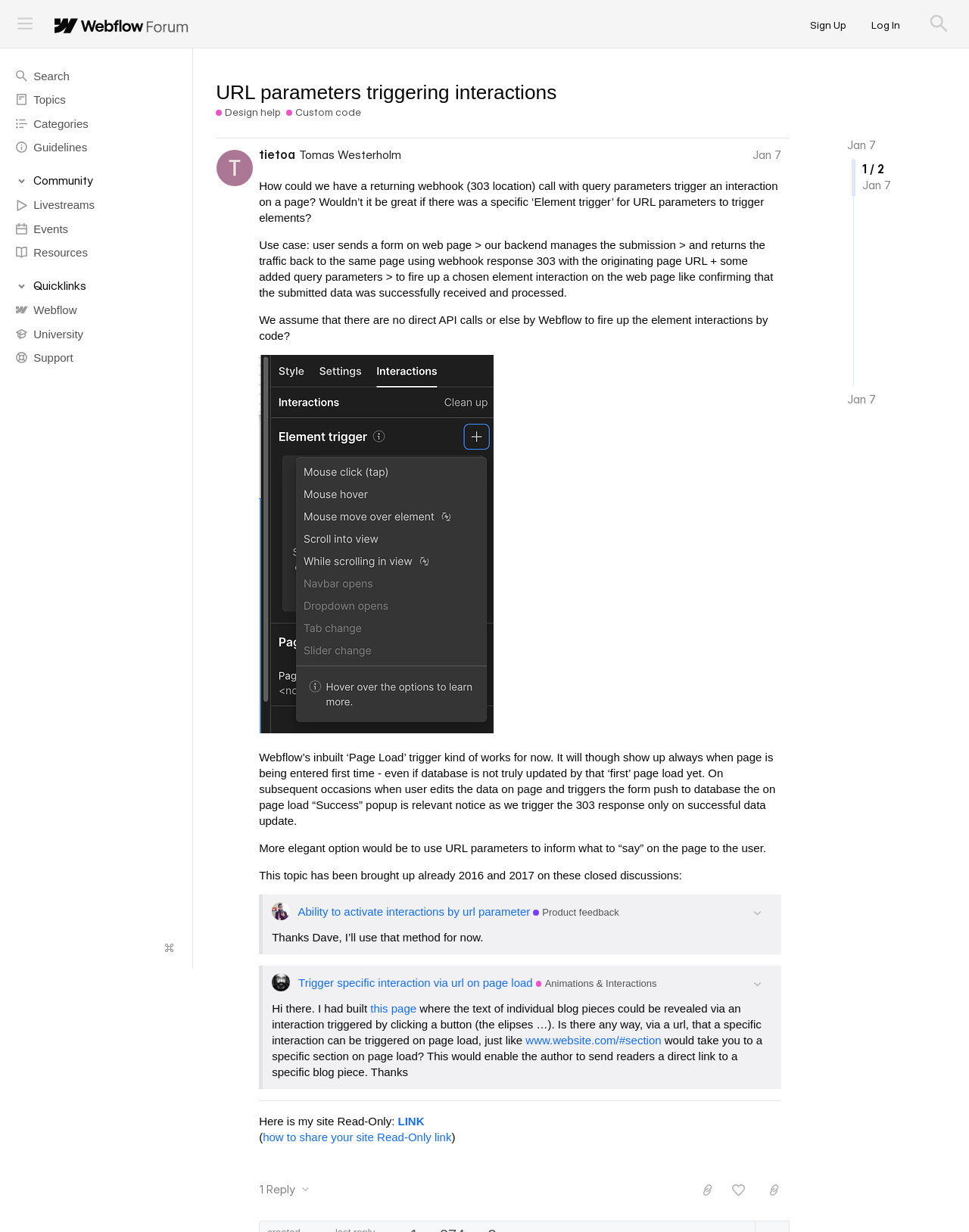Please find the top heading of the webpage and generate its text.

URL parameters triggering interactions